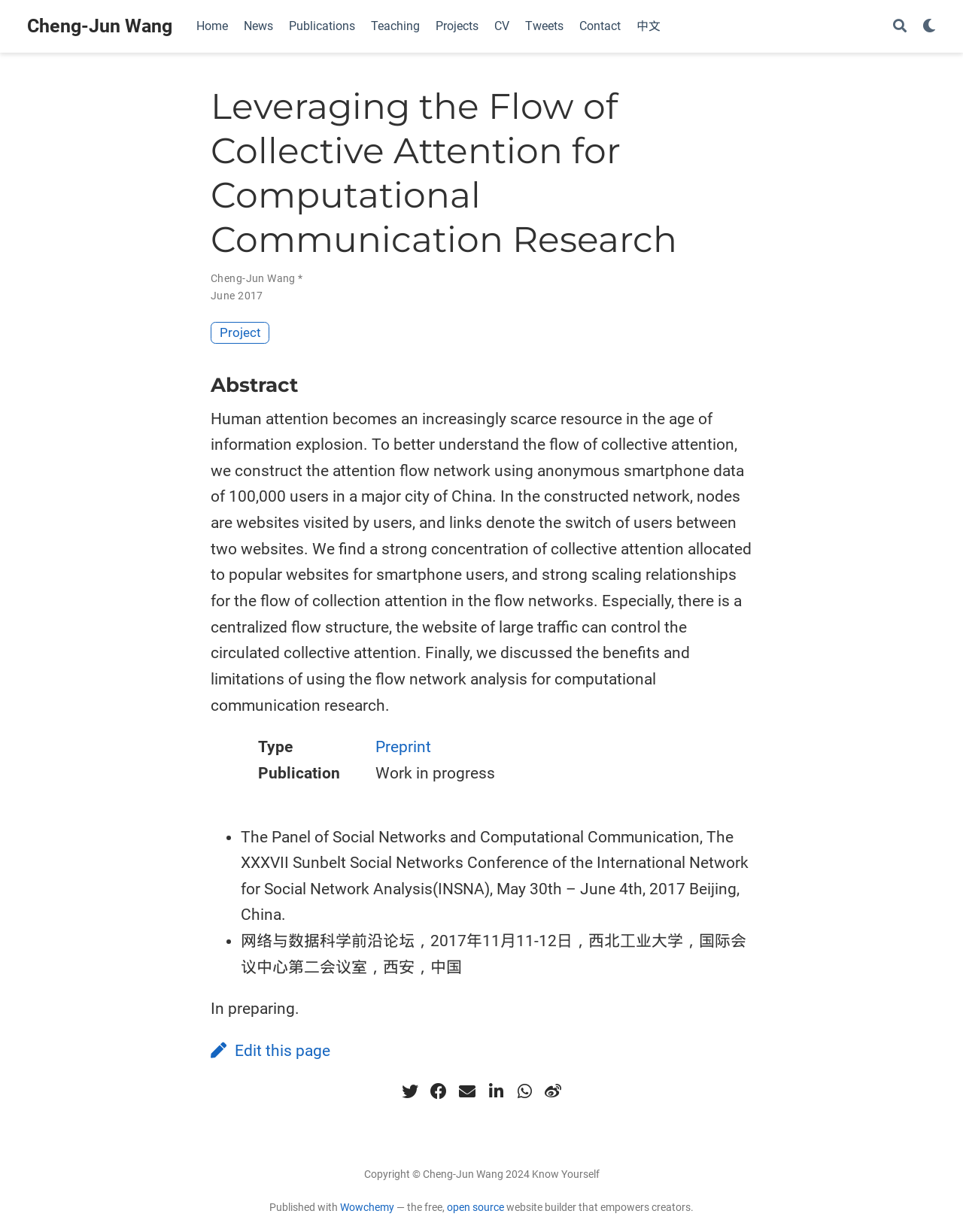What is the name of the researcher?
Please utilize the information in the image to give a detailed response to the question.

The researcher's name is mentioned in the top-left corner of the webpage, where it says 'Leveraging the Flow of Collective Attention for Computational Communication Research | Cheng-Jun Wang'. This suggests that Cheng-Jun Wang is the researcher who conducted the study.